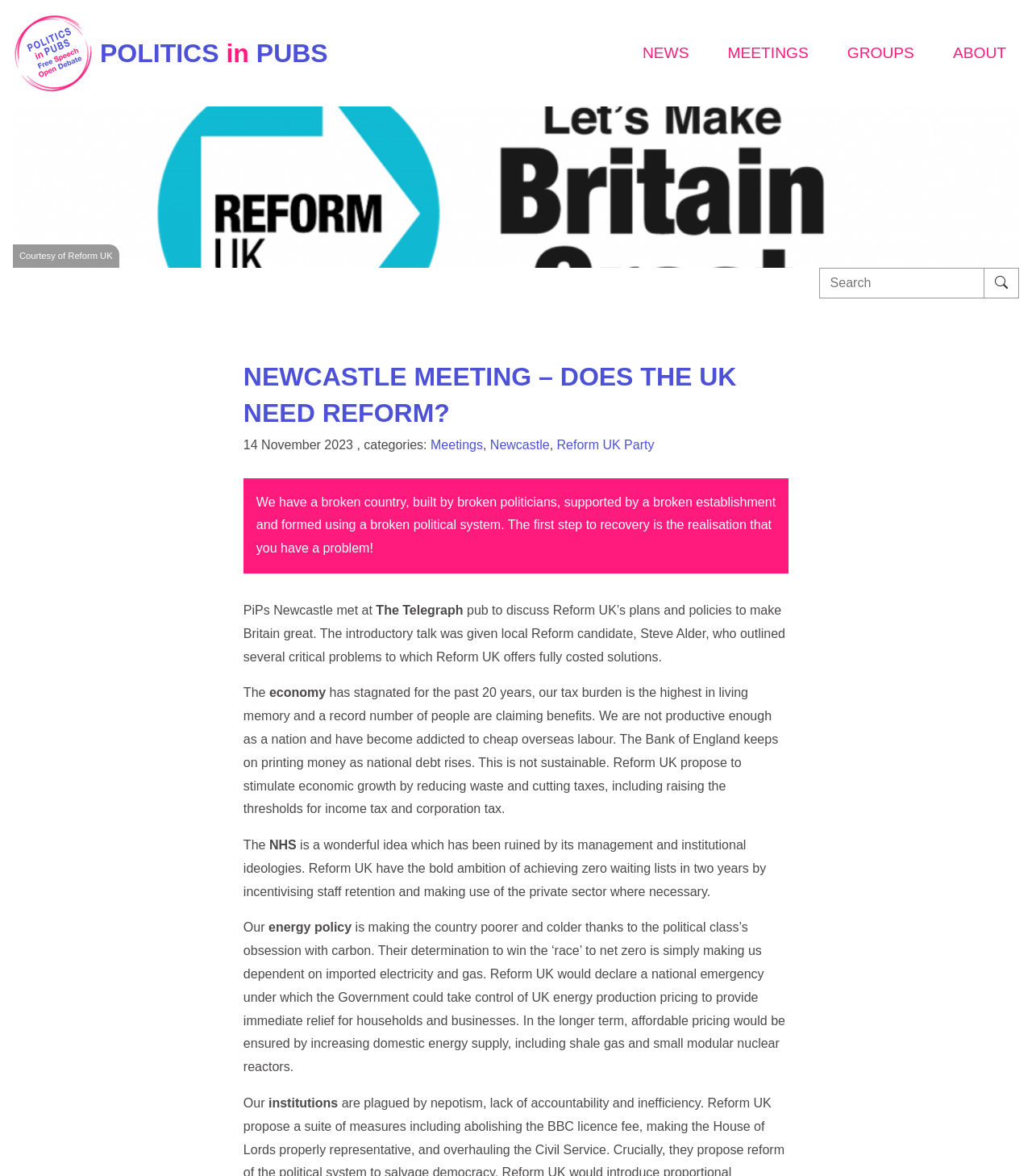What is the name of the website?
Identify the answer in the screenshot and reply with a single word or phrase.

POLITICS in PUBS